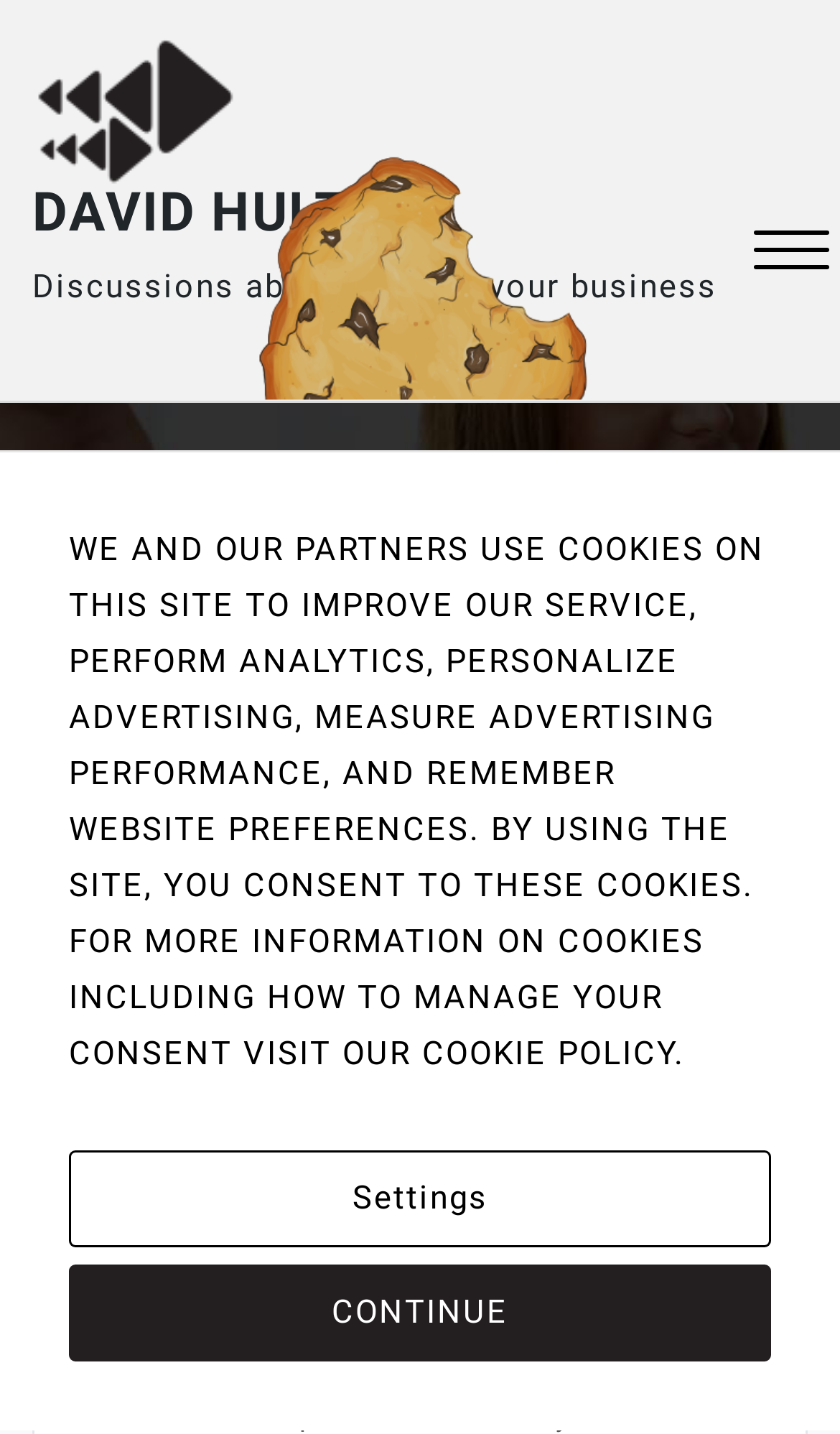What is the date mentioned on the webpage?
Refer to the image and give a detailed answer to the query.

The date '2022-04-17' is mentioned in the header section of the webpage, which suggests that it might be the date when the content was published or updated.